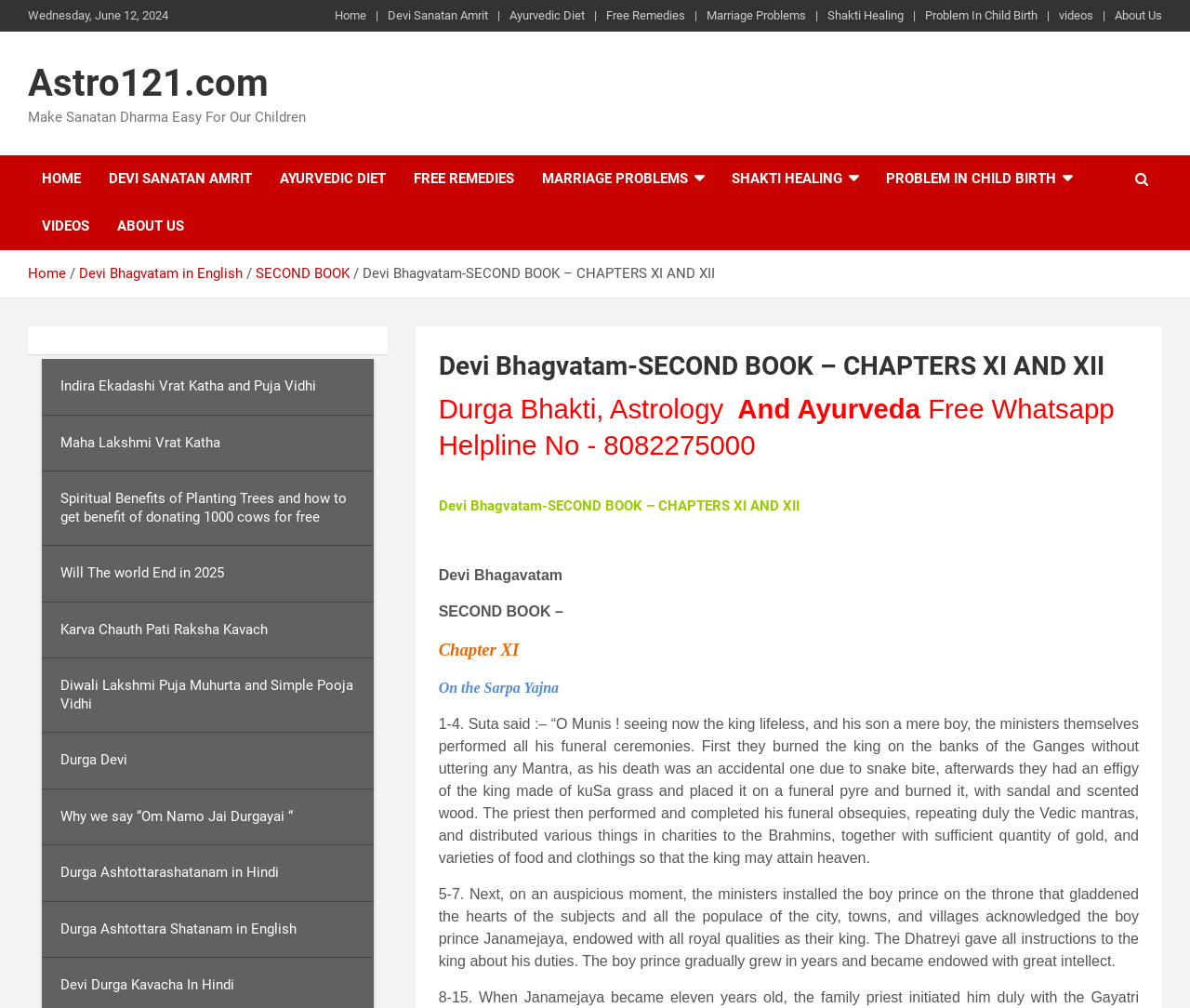Determine the bounding box coordinates for the region that must be clicked to execute the following instruction: "Log in to the website".

None